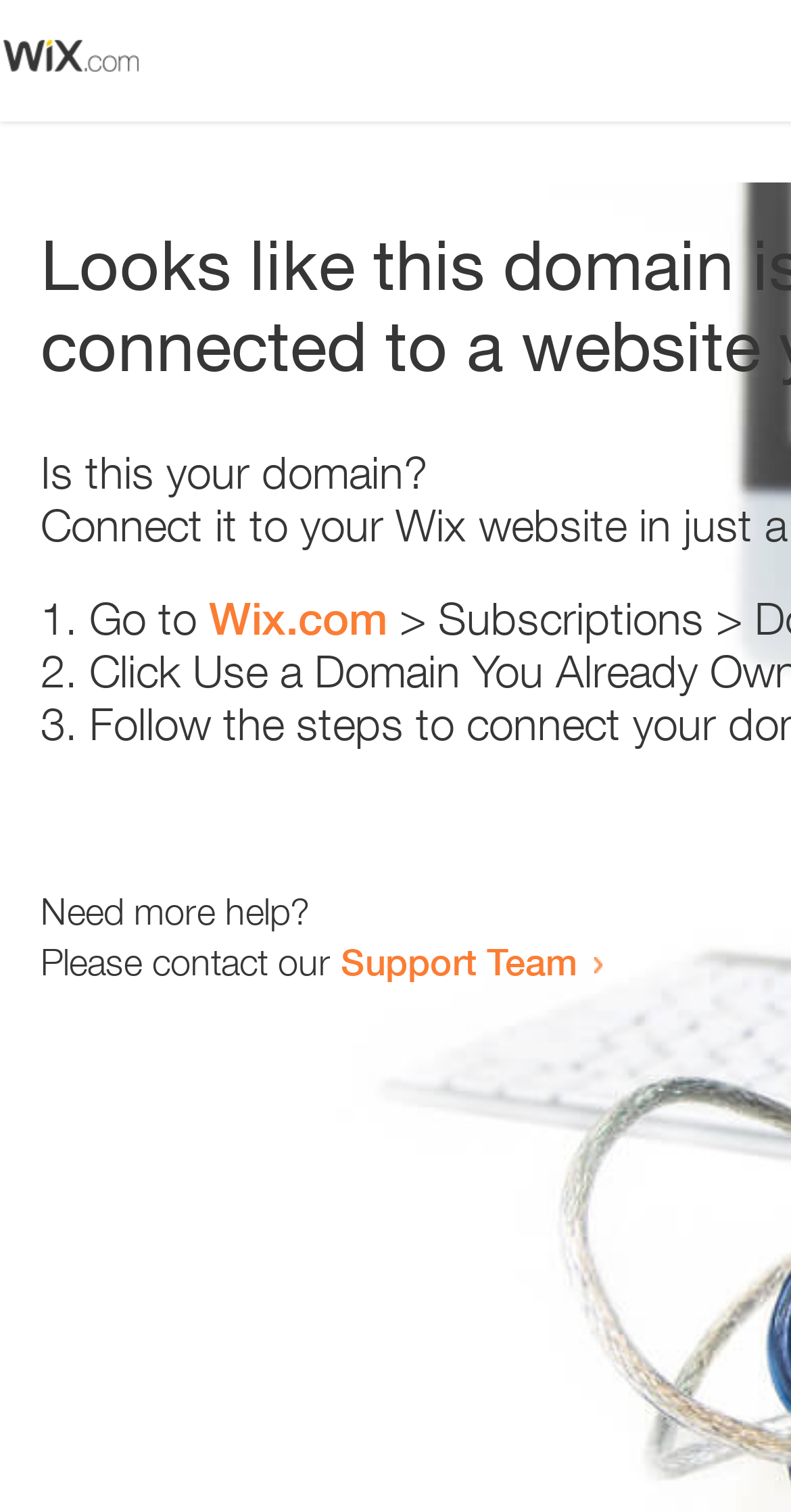How many list items are there?
Please provide a single word or phrase as your answer based on the screenshot.

3